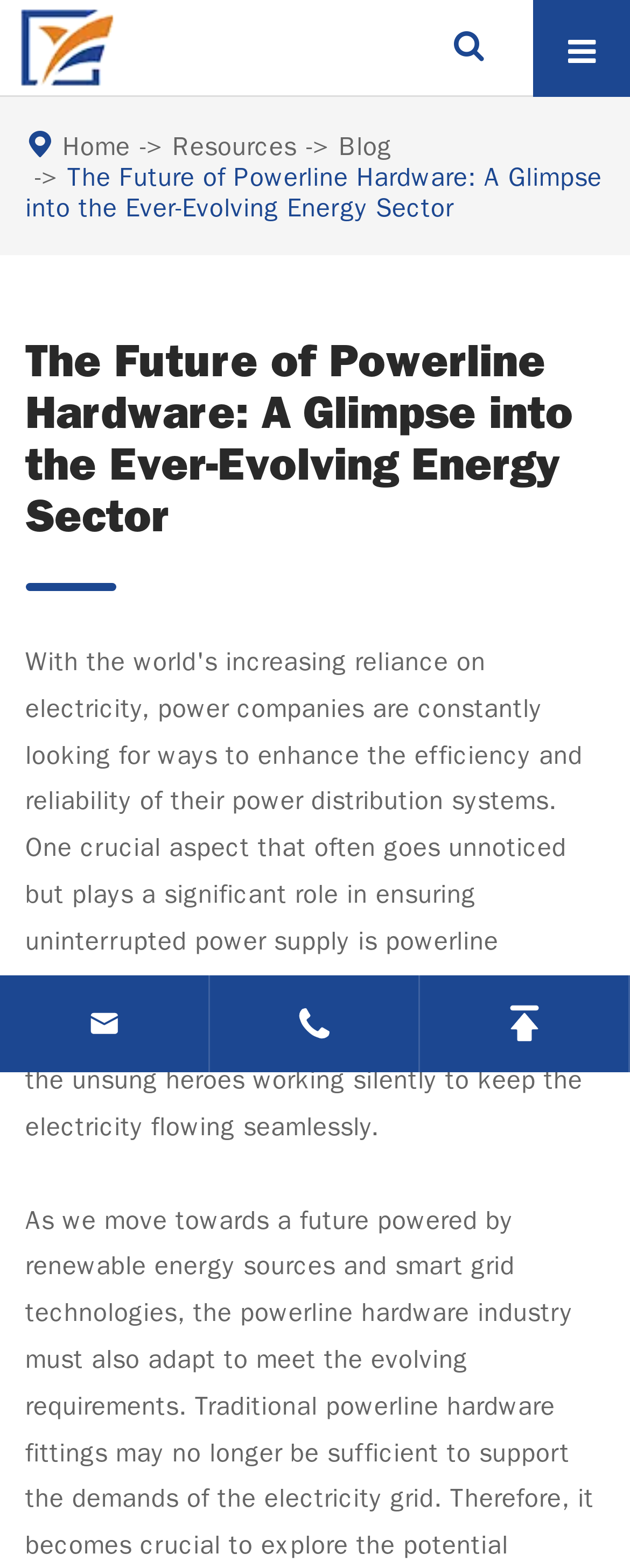Identify the first-level heading on the webpage and generate its text content.

The Future of Powerline Hardware: A Glimpse into the Ever-Evolving Energy Sector